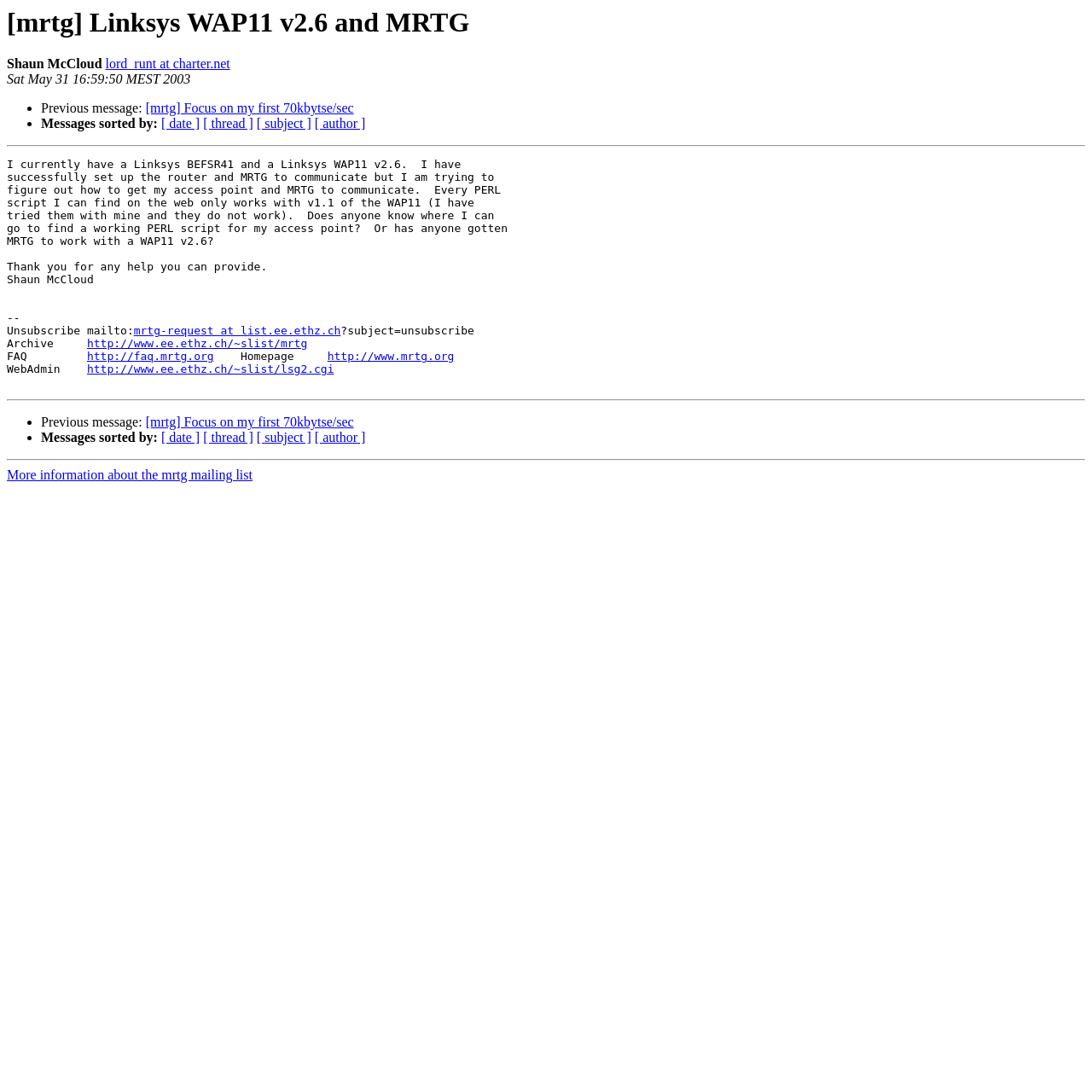Determine the bounding box coordinates for the HTML element described here: "http://www.ee.ethz.ch/~slist/lsg2.cgi".

[0.08, 0.332, 0.306, 0.344]